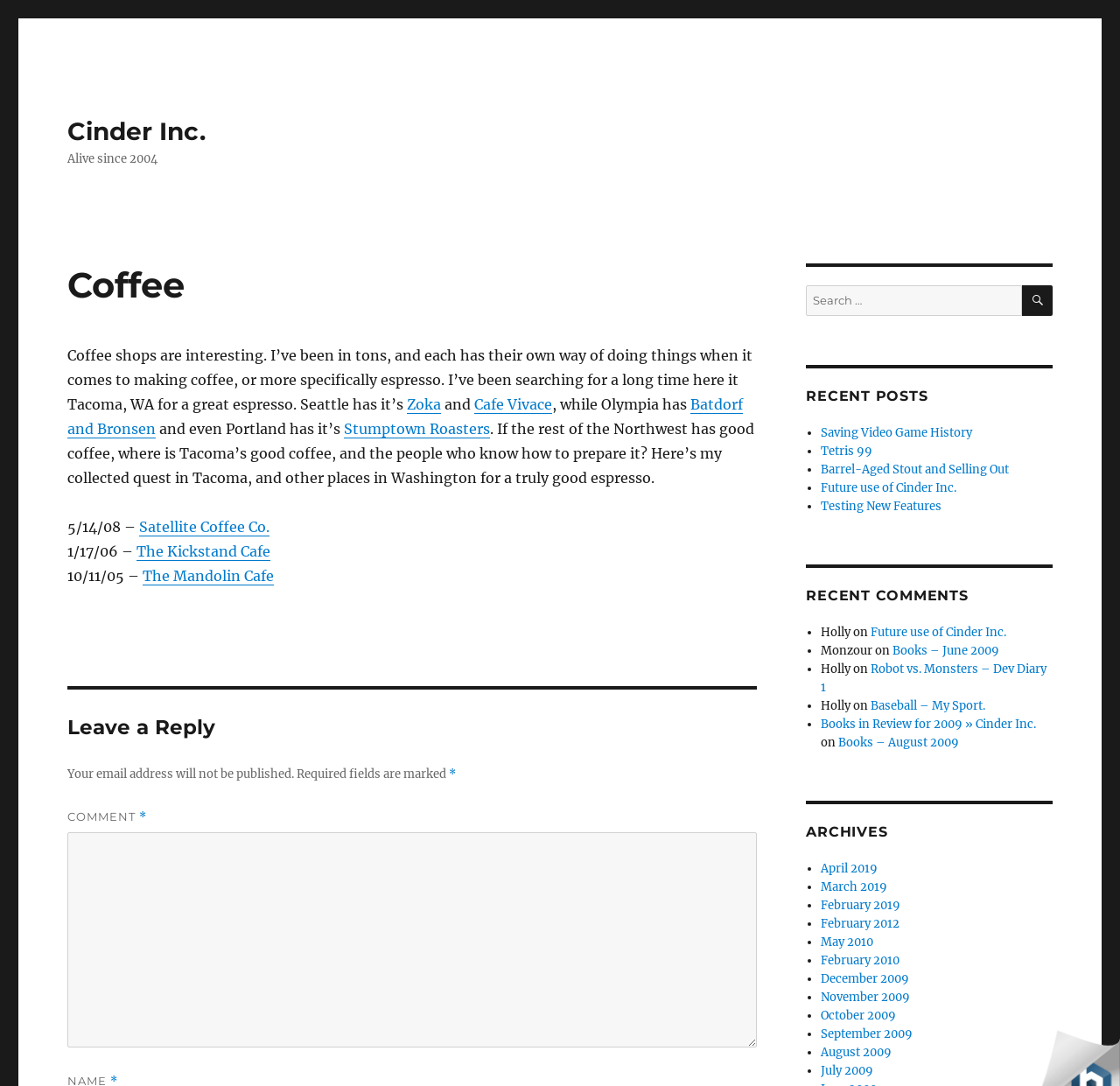Determine the bounding box coordinates of the region I should click to achieve the following instruction: "Search for something". Ensure the bounding box coordinates are four float numbers between 0 and 1, i.e., [left, top, right, bottom].

[0.72, 0.263, 0.94, 0.291]